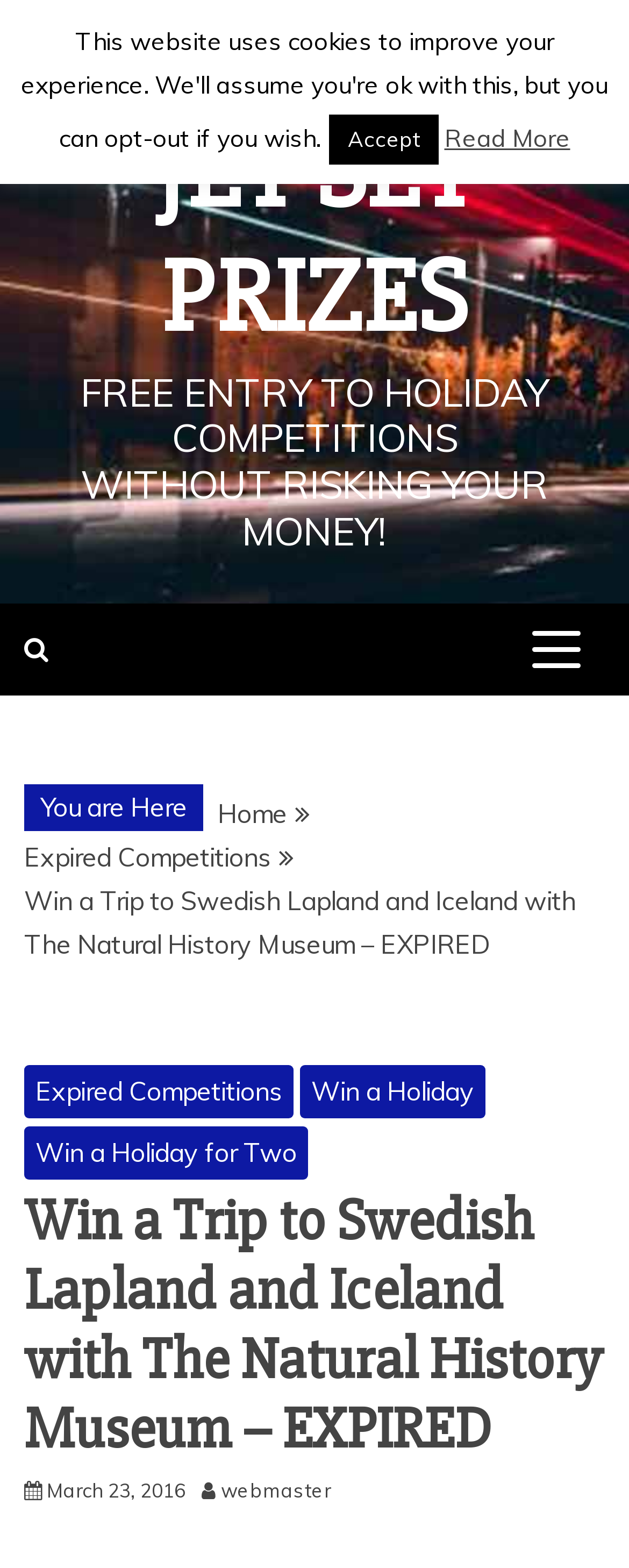Please give a succinct answer to the question in one word or phrase:
What is the date associated with the competition?

March 23, 2016